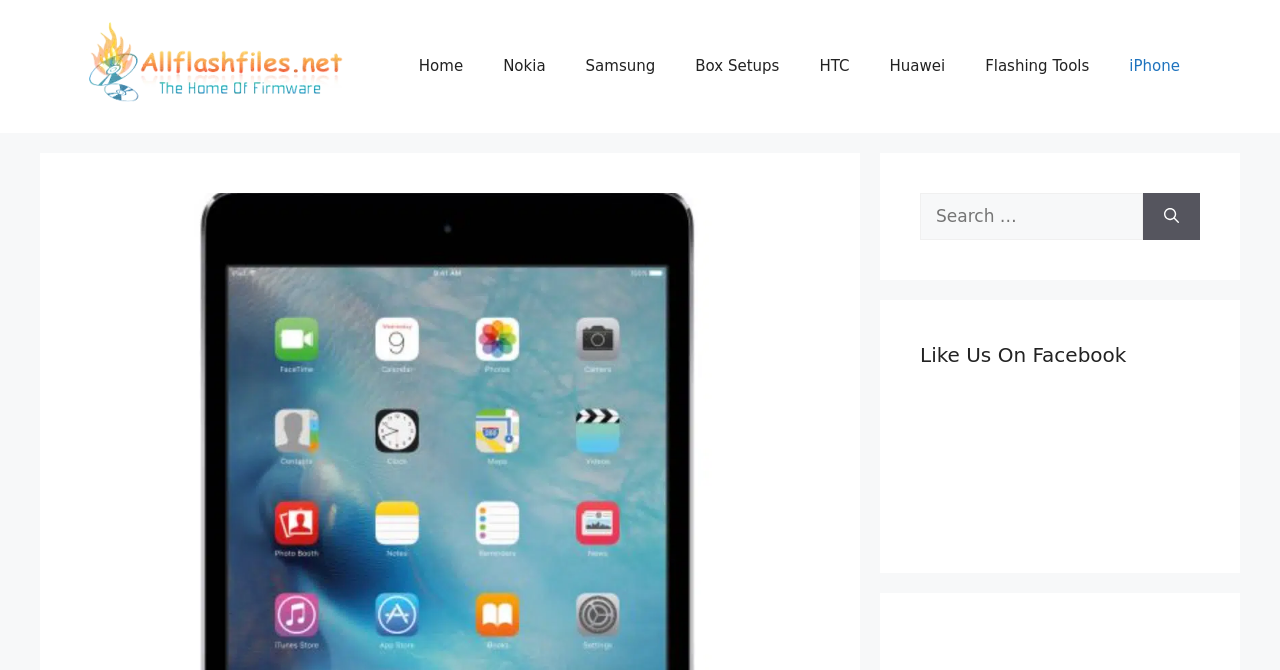Is there a way to interact with the website's content? Examine the screenshot and reply using just one word or a brief phrase.

Yes